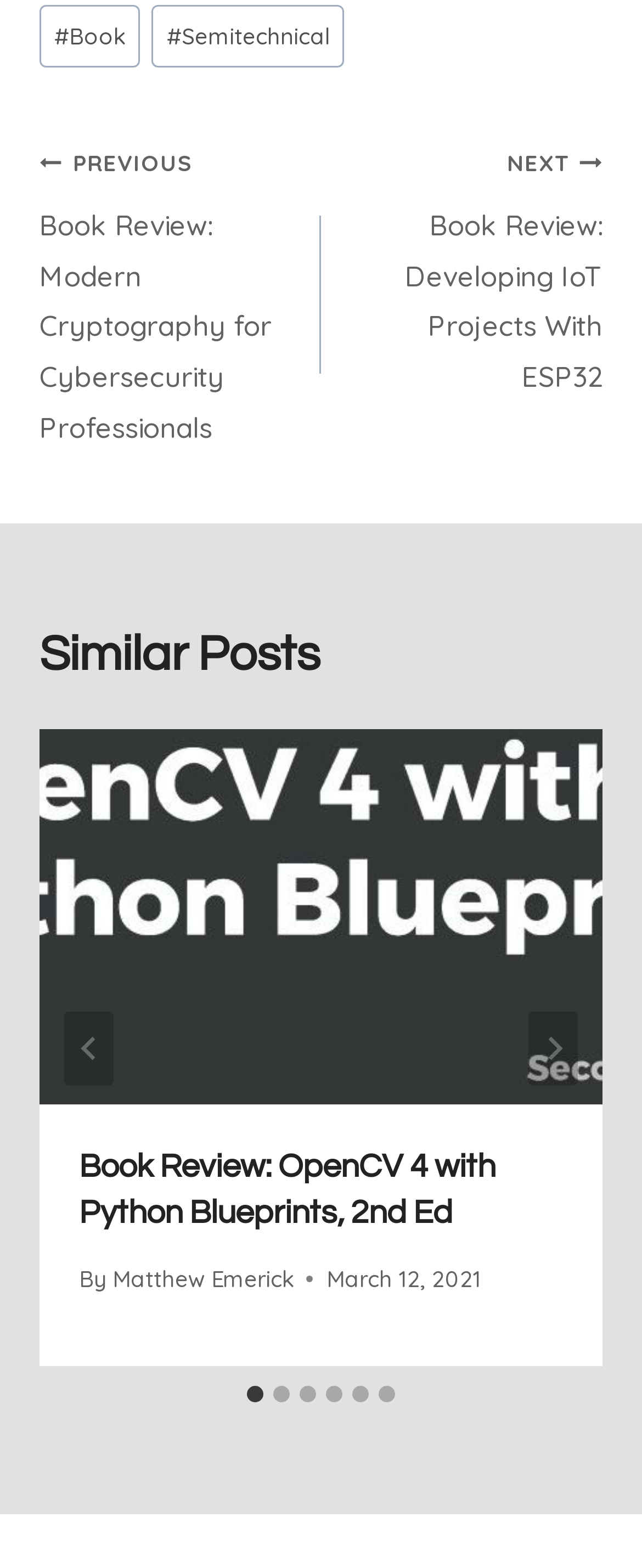Locate the bounding box of the UI element defined by this description: "who we are". The coordinates should be given as four float numbers between 0 and 1, formatted as [left, top, right, bottom].

None